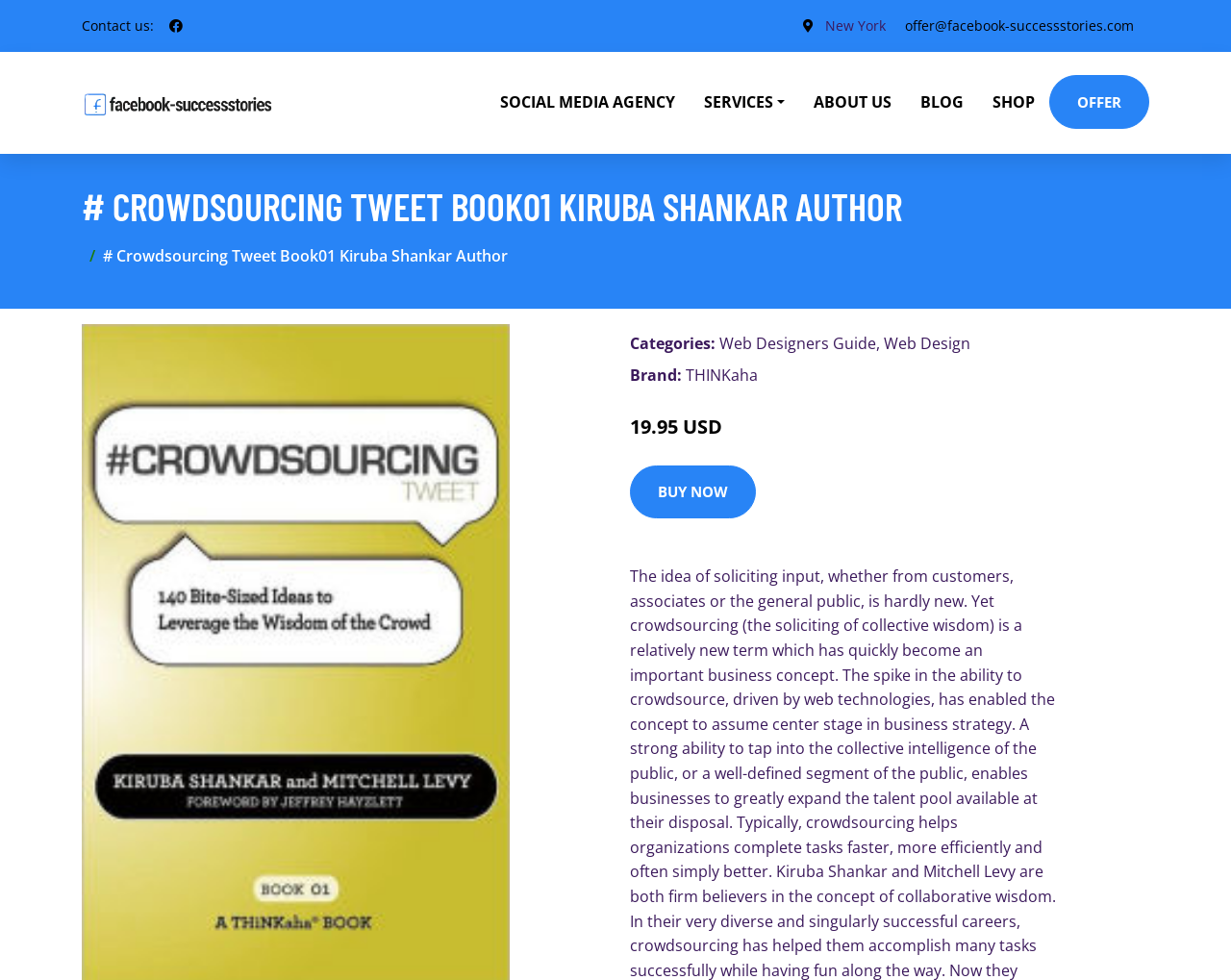Using the given element description, provide the bounding box coordinates (top-left x, top-left y, bottom-right x, bottom-right y) for the corresponding UI element in the screenshot: Services

[0.56, 0.053, 0.649, 0.157]